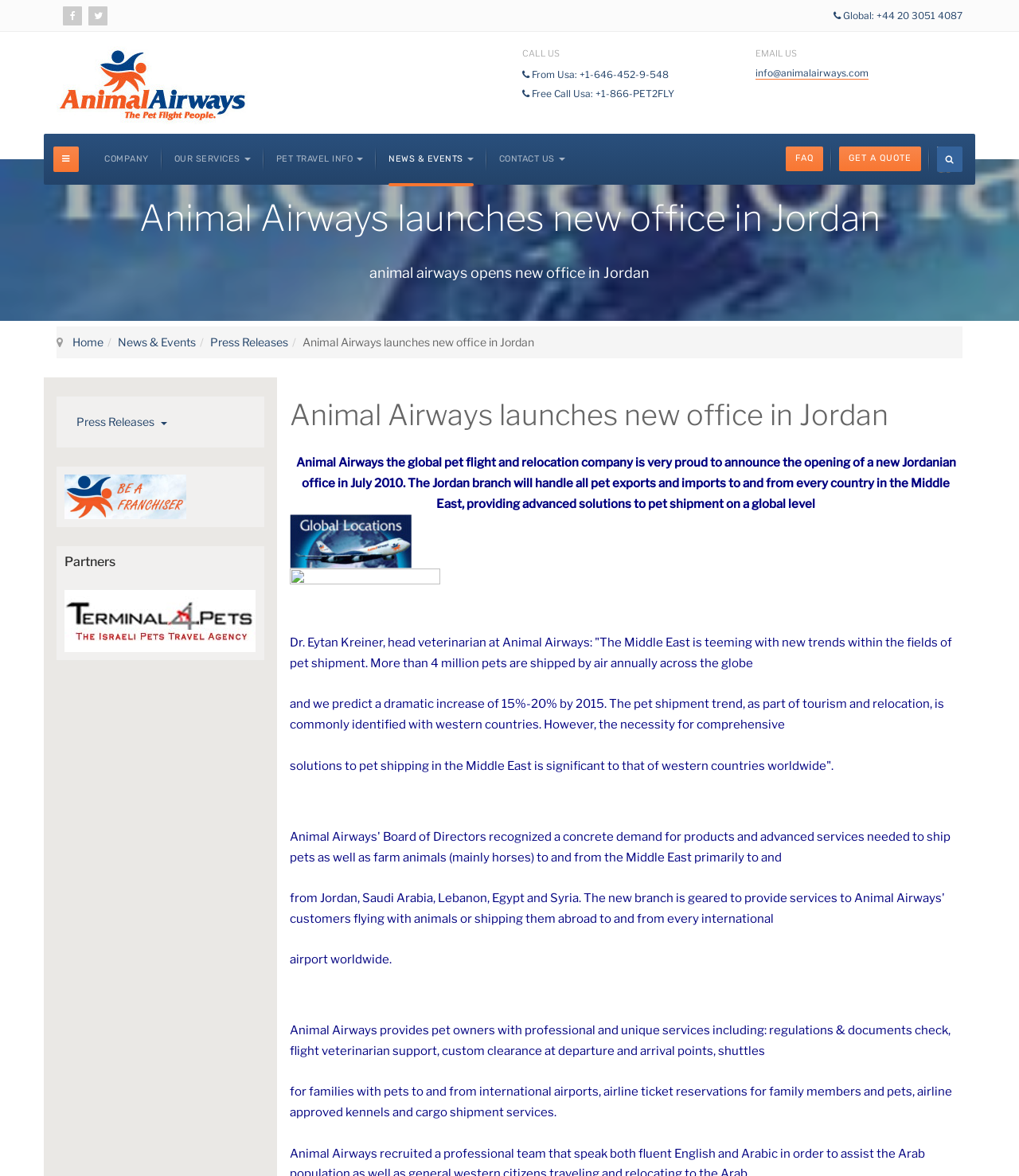Determine the bounding box for the UI element that matches this description: "info@animalairways.com".

[0.741, 0.057, 0.852, 0.068]